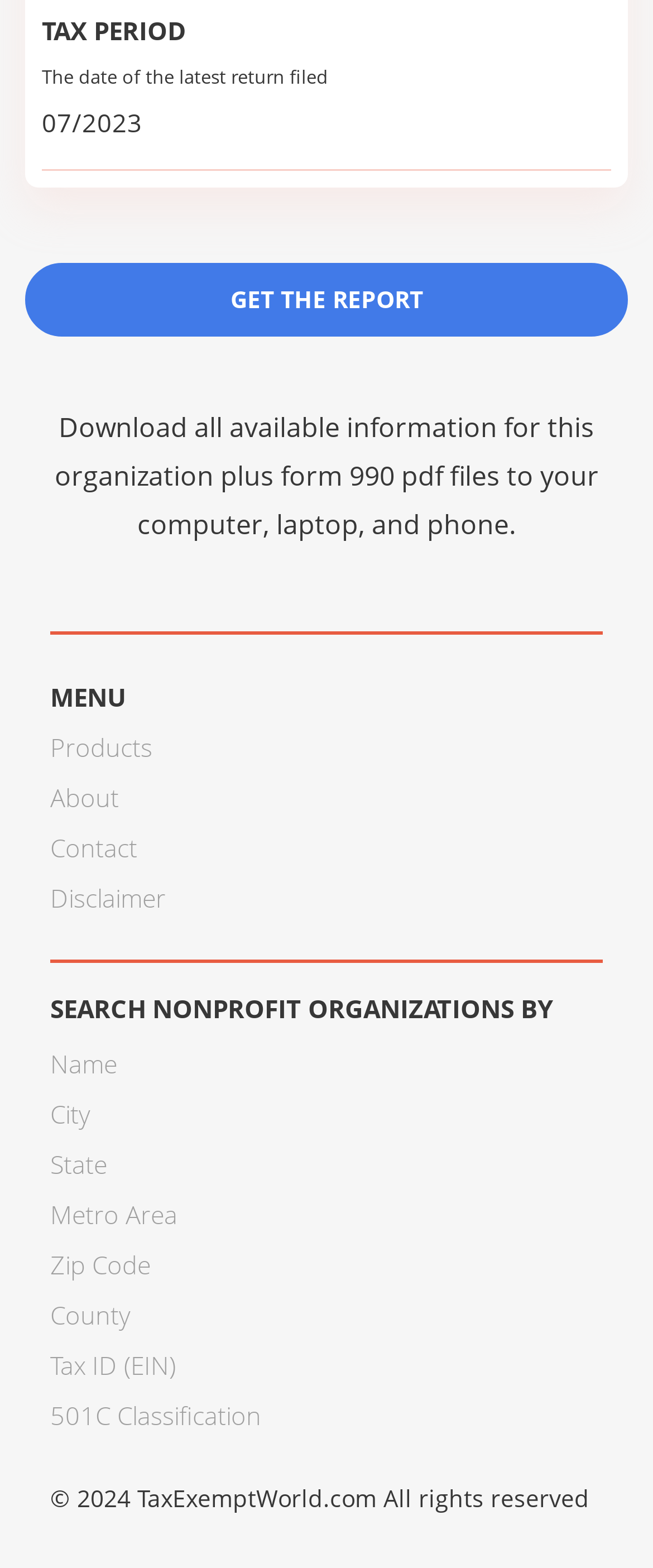What is the copyright year of TaxExemptWorld.com?
Look at the screenshot and respond with one word or a short phrase.

2024